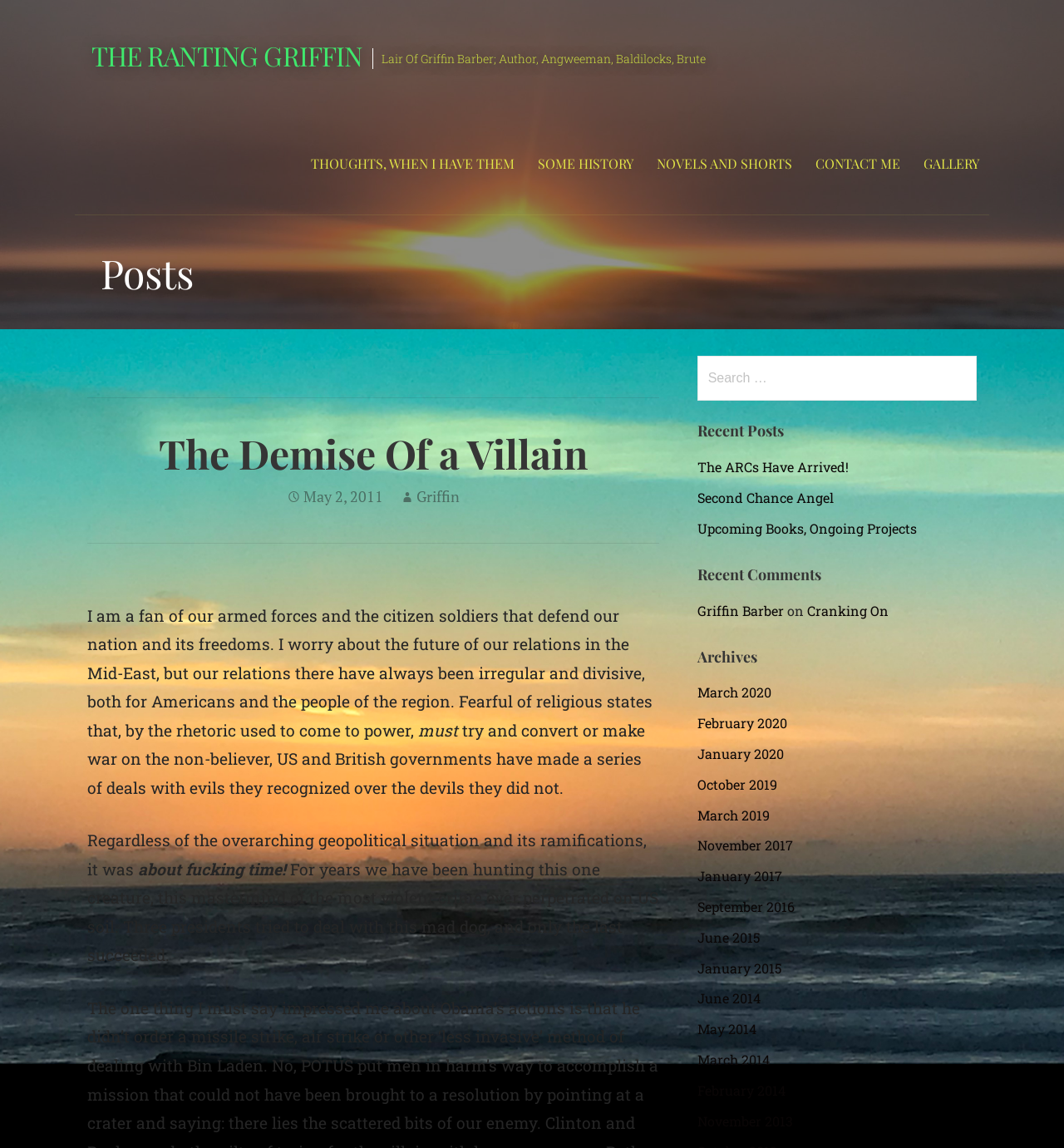What is the author's profession?
Could you answer the question in a detailed manner, providing as much information as possible?

Based on the webpage, the author's profession can be inferred from the text 'Lair Of Griffin Barber; Author, Angweeman, Baldilocks, Brute' which suggests that Griffin Barber is an author.